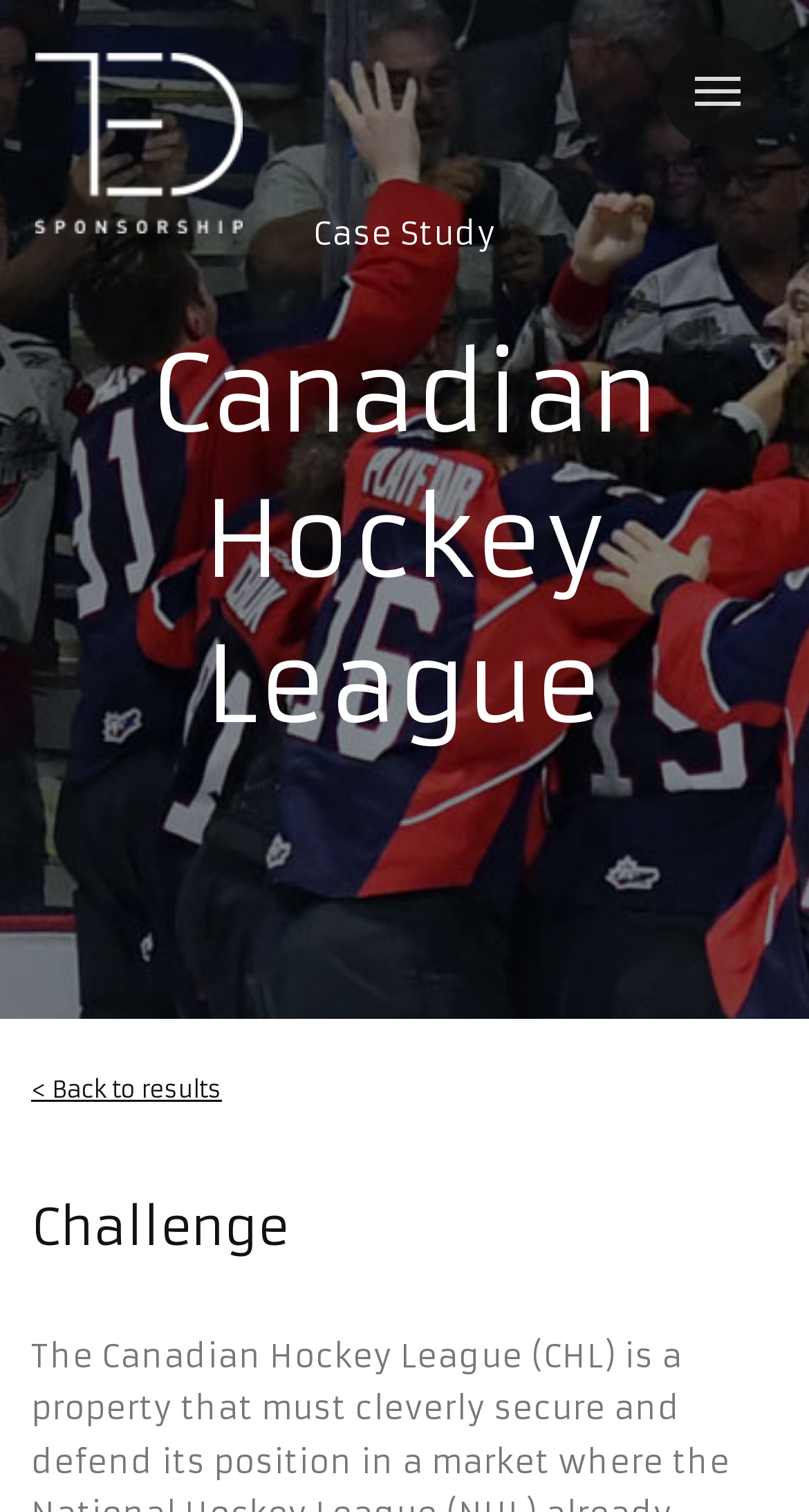What is the link at the bottom of the page?
Please answer the question as detailed as possible.

The link at the bottom of the page has the bounding box coordinates [0.038, 0.71, 0.274, 0.729] and the text '< Back to results'. This suggests that the purpose of this link is to allow the user to go back to the previous results page.